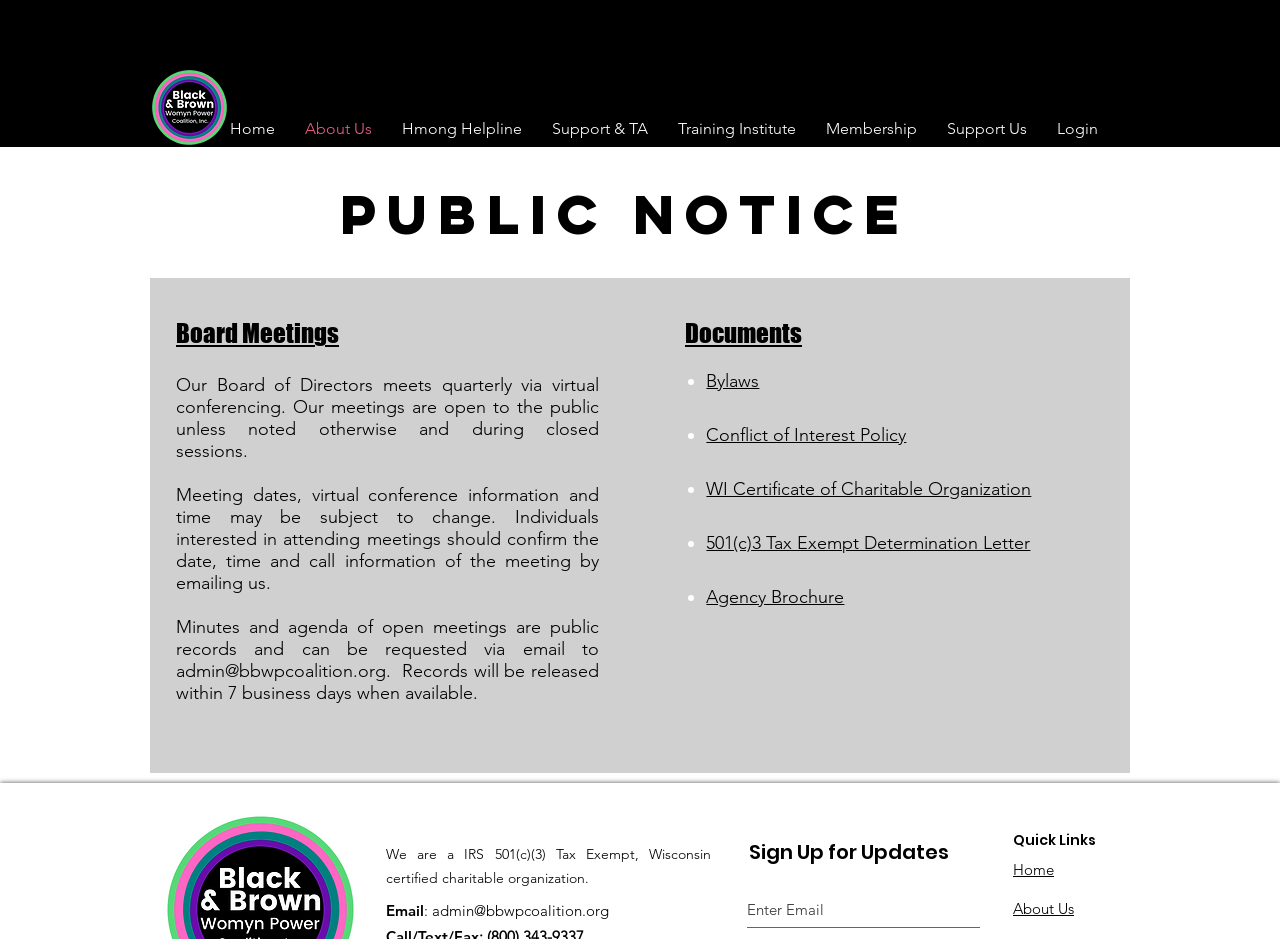Use a single word or phrase to respond to the question:
How can one request meeting minutes and agenda?

Email admin@bbwpcoalition.org